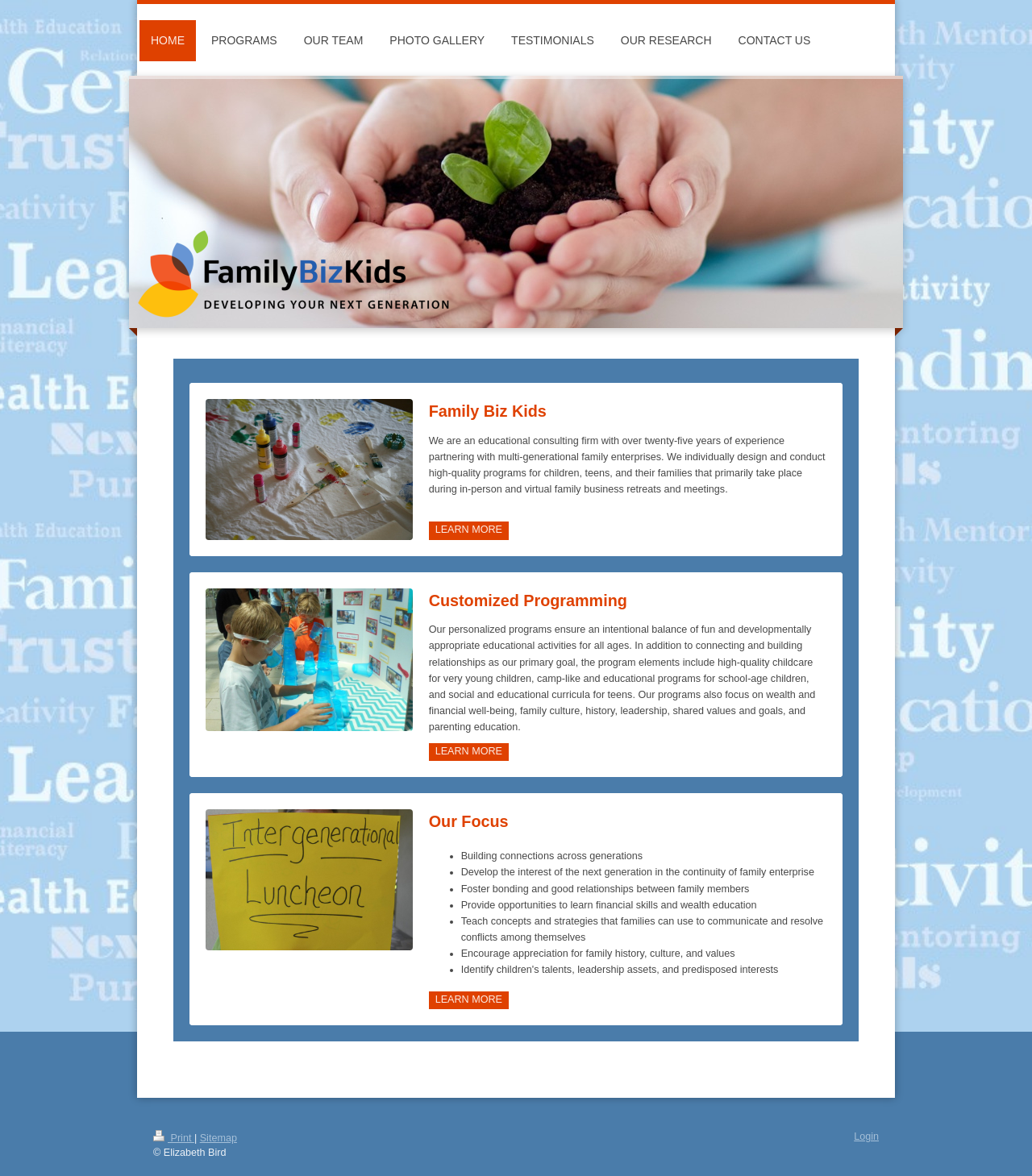Answer with a single word or phrase: 
What is the name of the educational consulting firm?

Family Biz Kids